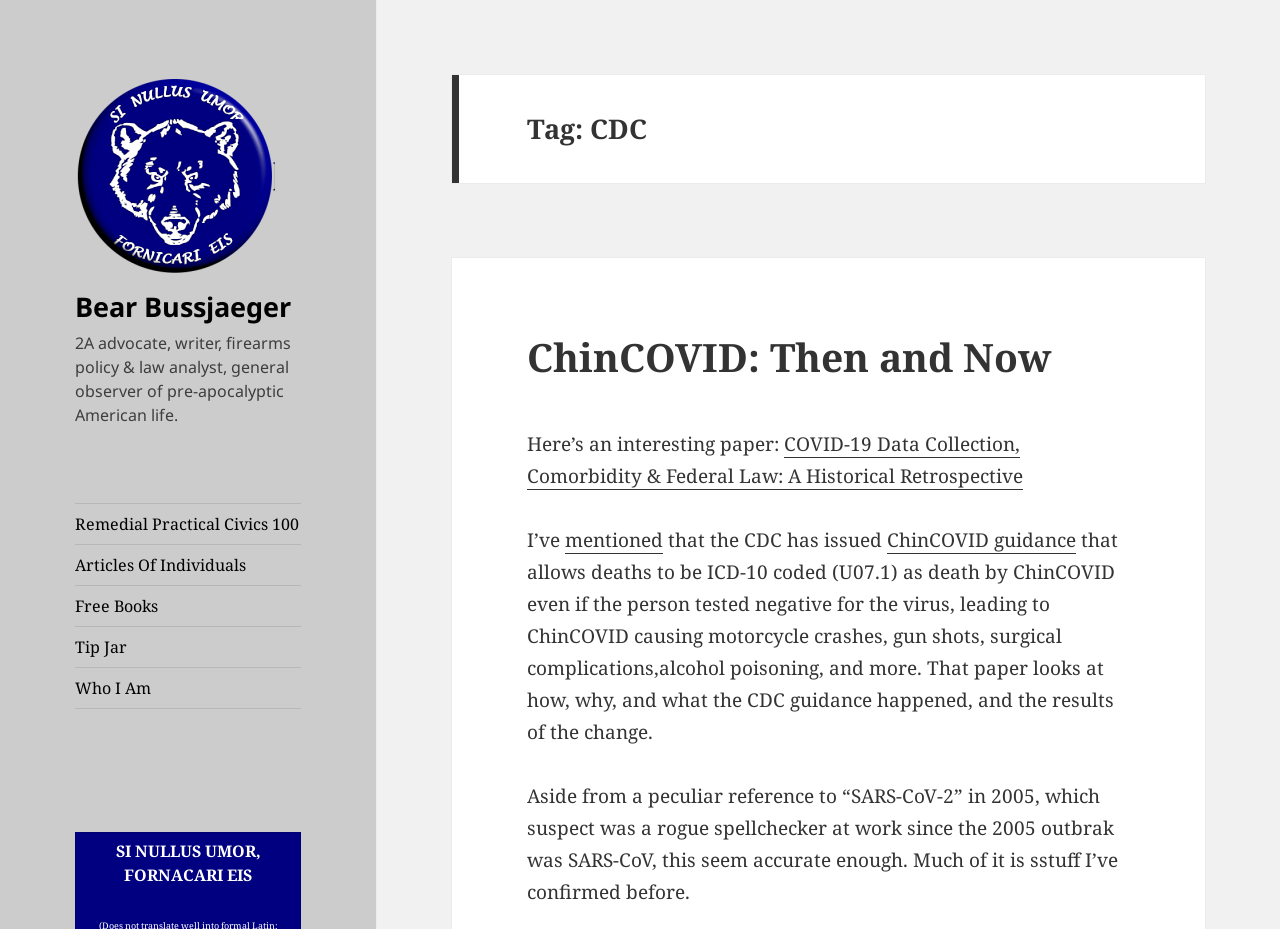Can you give a detailed response to the following question using the information from the image? What is the name of the paper mentioned in the article?

I identified the answer by looking at the link element with the text 'COVID-19 Data Collection, Comorbidity & Federal Law: A Historical Retrospective', which is mentioned in the article as a paper that discusses the CDC's guidance on COVID-19.